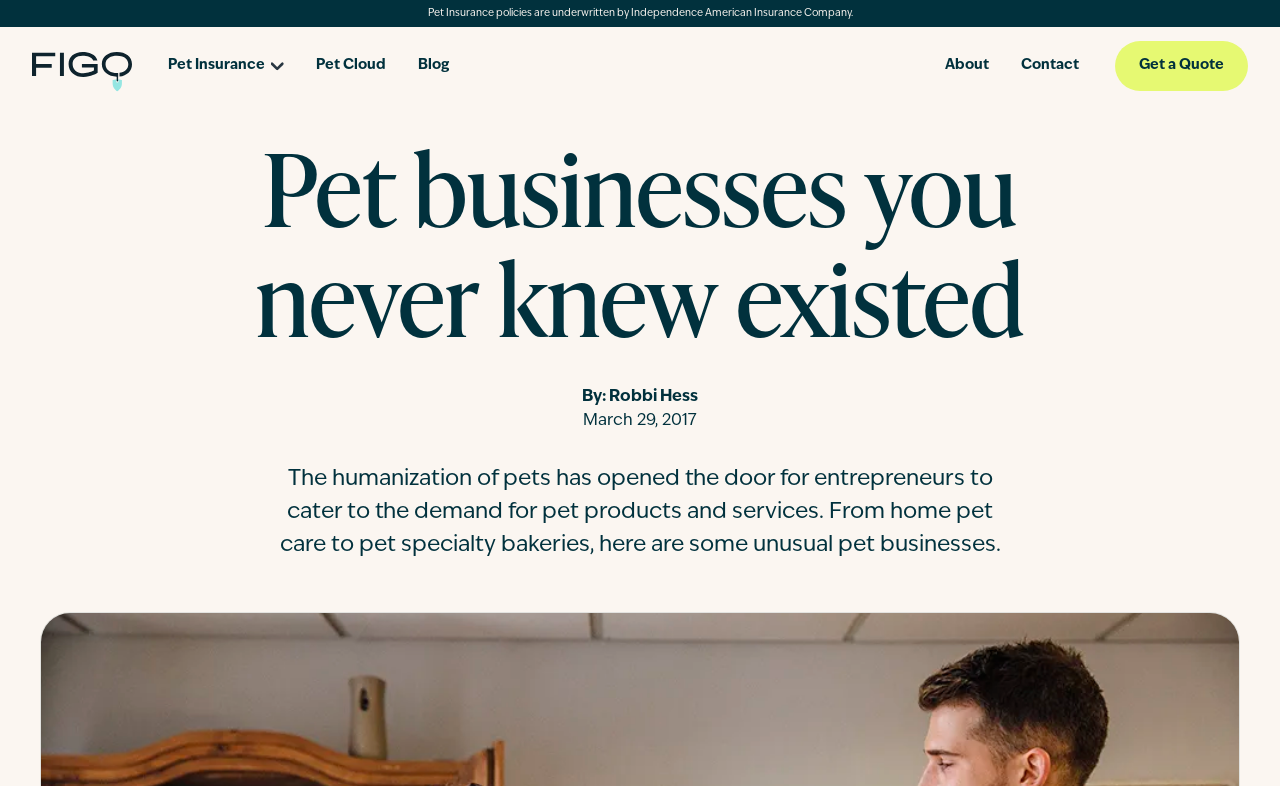Use one word or a short phrase to answer the question provided: 
What is the name of the pet insurance company?

Figo Pet Insurance